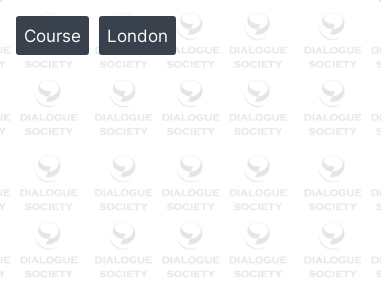Give a thorough and detailed caption for the image.

The image features two prominent buttons labeled "Course" and "London," set against a subtle background showcasing the branding of the Dialogue Society. This design highlights the focus on educational offerings related to dialogue studies while emphasizing the location in London. The layout suggests an interactive element, inviting users to explore specific courses associated with the Dialogue in Islam curriculum, particularly its third week, which explores "The Historical Basis for Dialogue." The design is polished and professional, in line with the organization's mission to foster dialogue and education on important cultural and social issues.